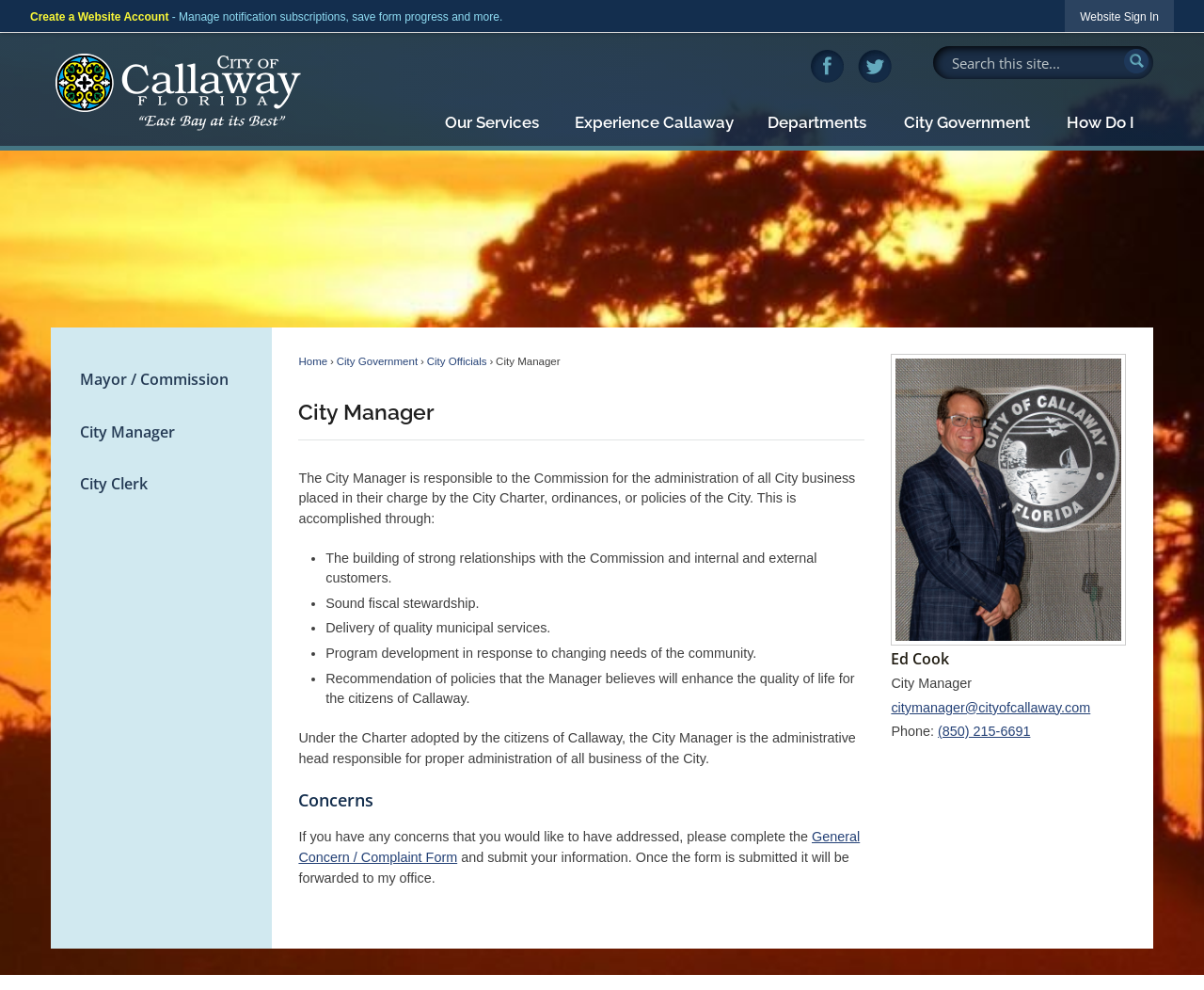Show me the bounding box coordinates of the clickable region to achieve the task as per the instruction: "View City Government".

[0.279, 0.358, 0.347, 0.37]